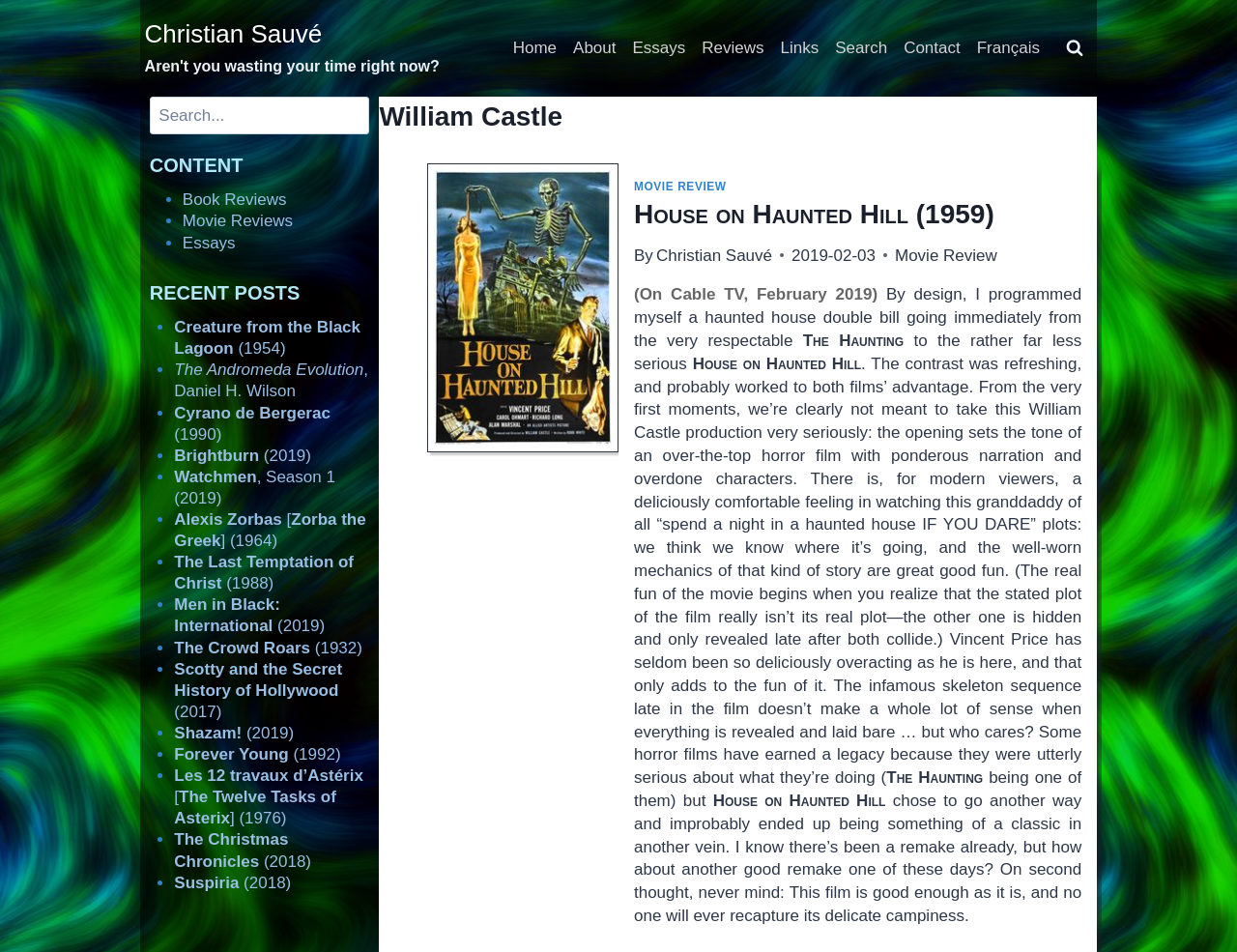Please locate the bounding box coordinates of the element that should be clicked to complete the given instruction: "Click on the 'Home' link".

[0.408, 0.03, 0.457, 0.071]